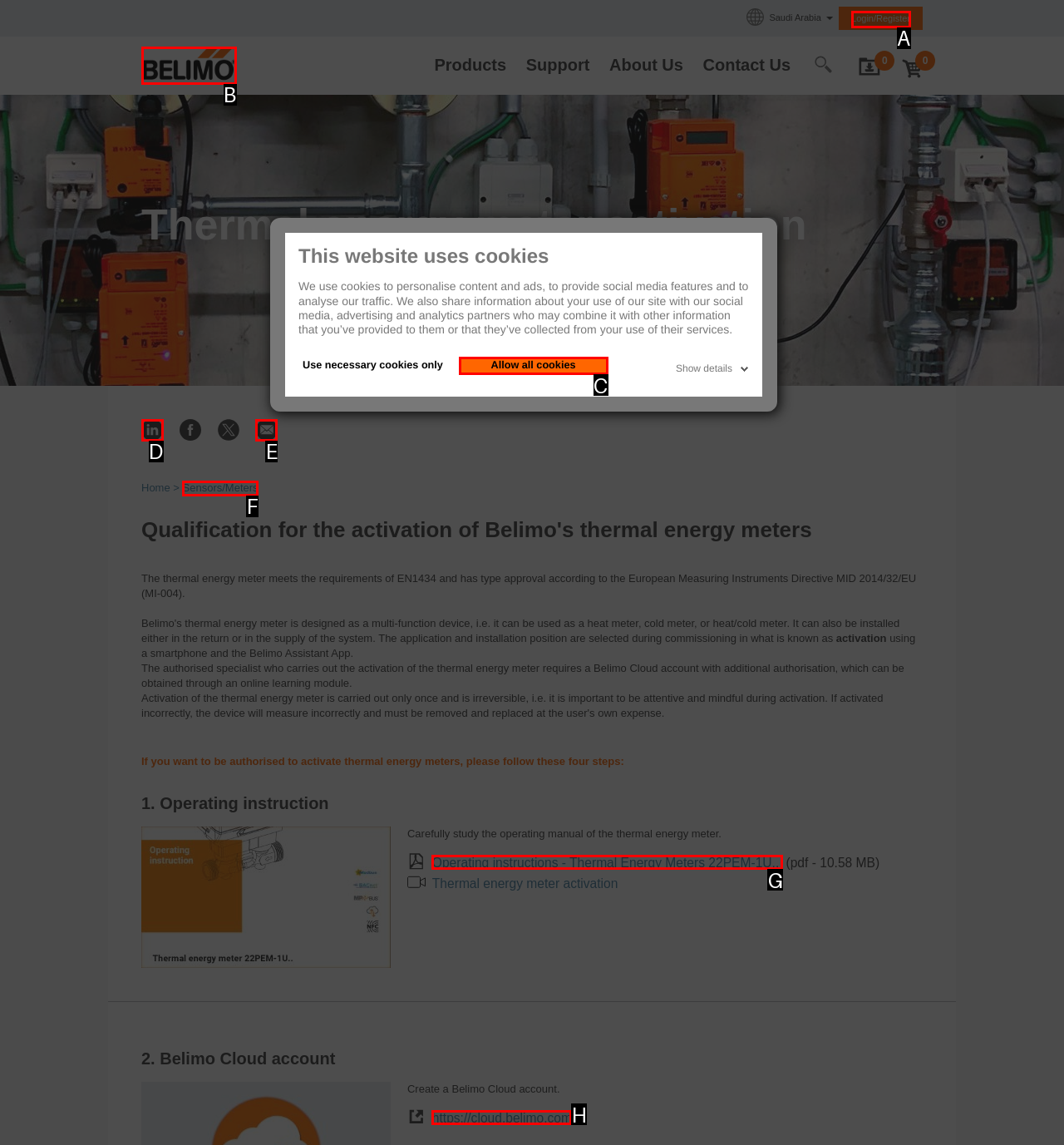Select the HTML element that corresponds to the description: Allow all cookies. Answer with the letter of the matching option directly from the choices given.

C